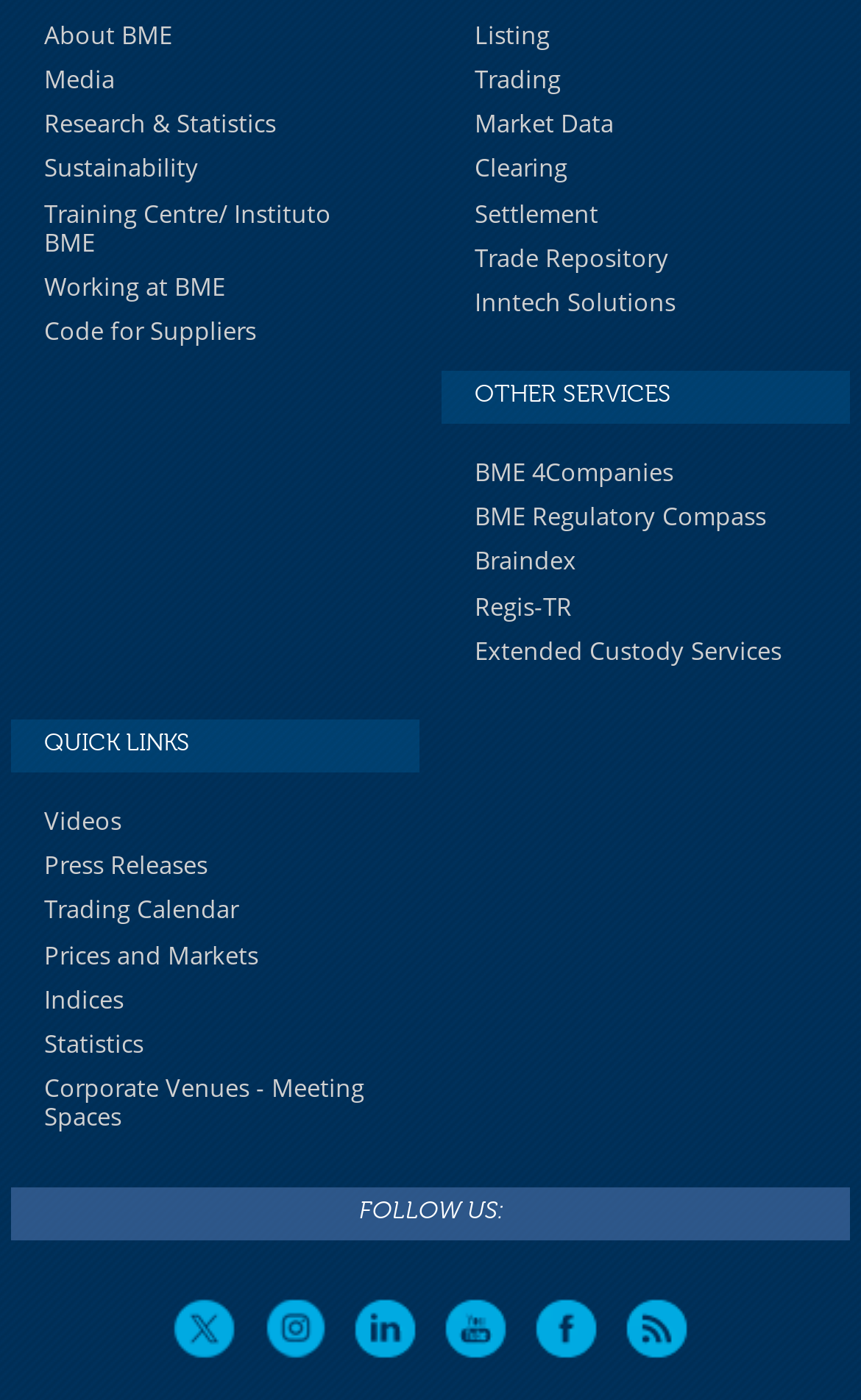Please specify the bounding box coordinates in the format (top-left x, top-left y, bottom-right x, bottom-right y), with all values as floating point numbers between 0 and 1. Identify the bounding box of the UI element described by: Prices and Markets

[0.051, 0.669, 0.3, 0.693]